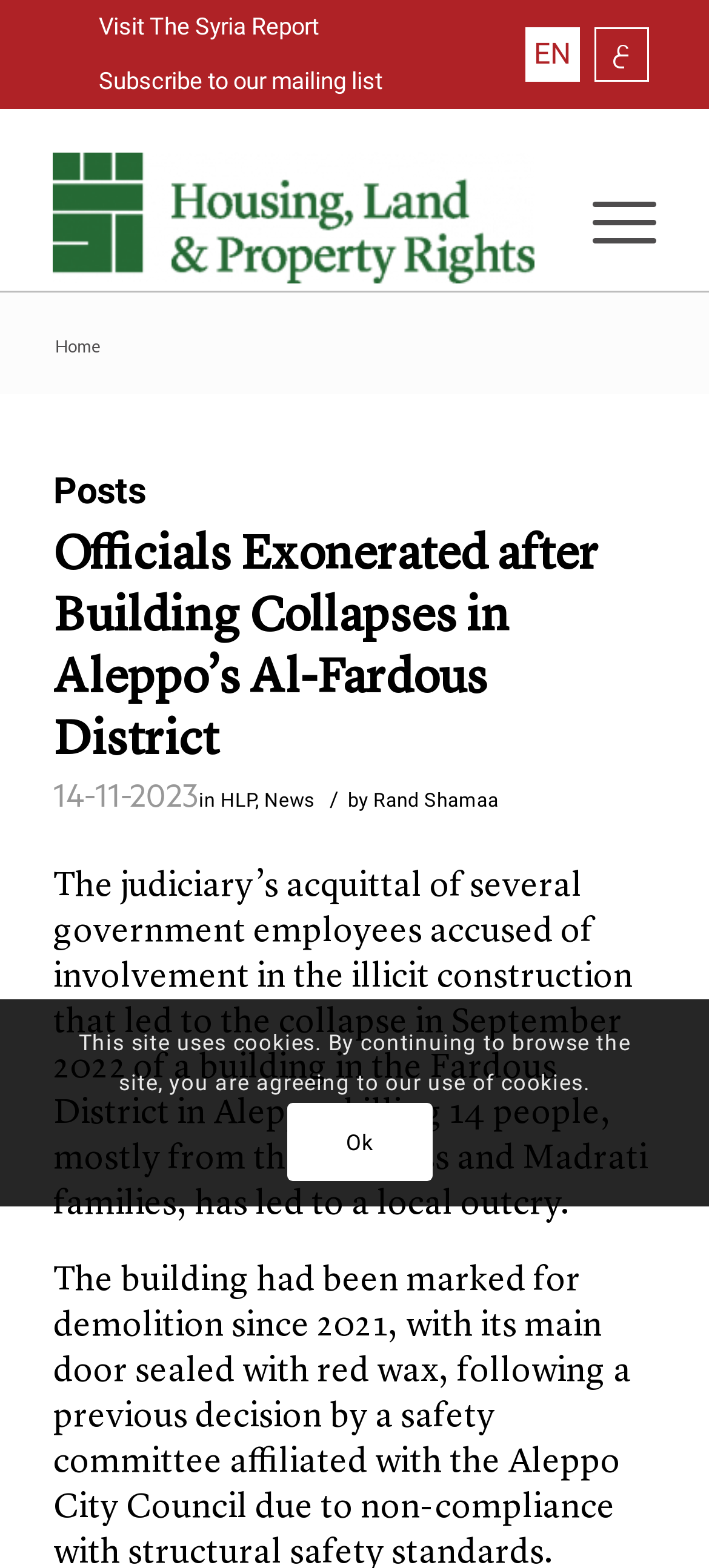What is the language of the webpage?
Based on the image, provide a one-word or brief-phrase response.

English and Arabic